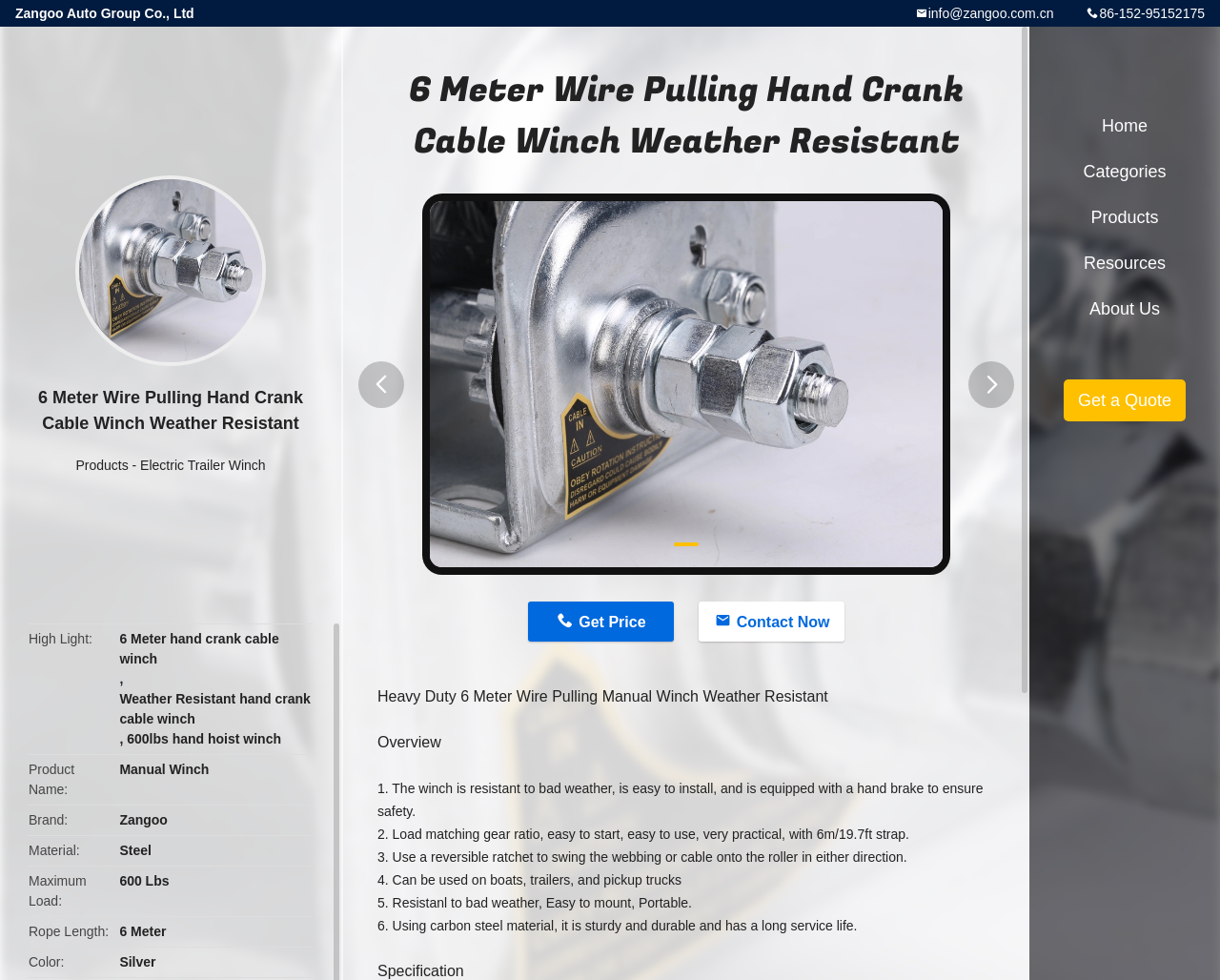Please analyze the image and provide a thorough answer to the question:
What is the brand of the product?

I found the brand name 'Zangoo' in the product details section, where it is listed as the brand of the 6 Meter Wire Pulling Hand Crank Cable Winch Weather Resistant.